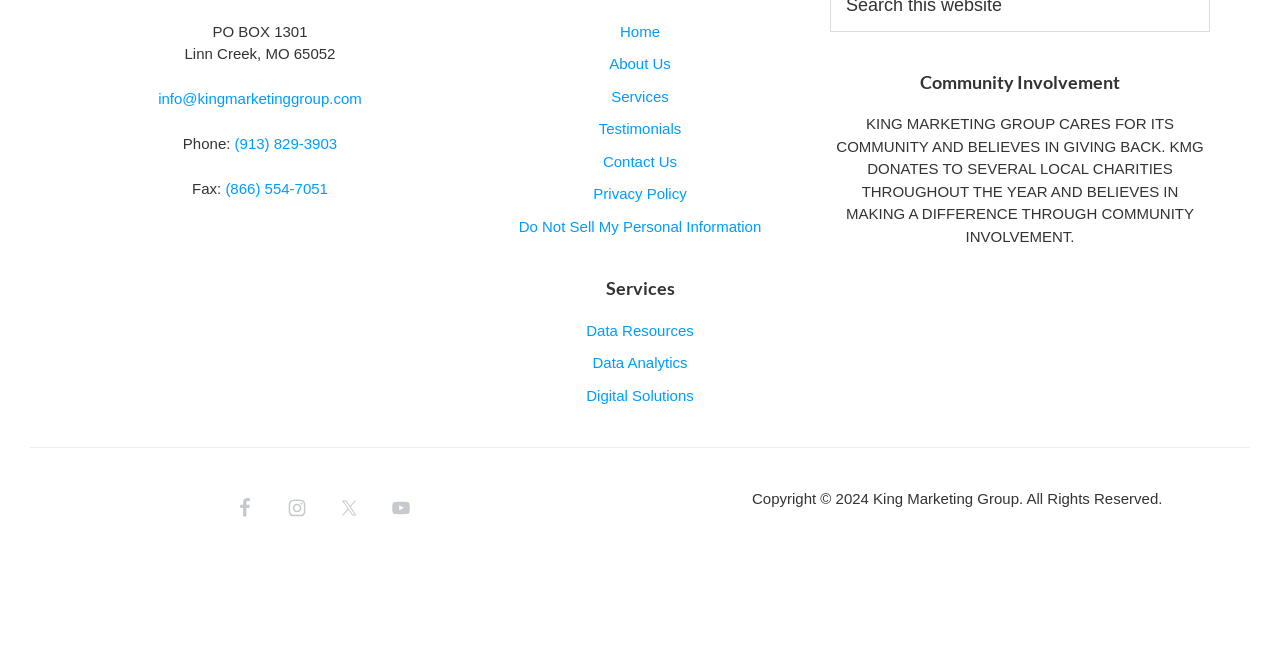Can you specify the bounding box coordinates of the area that needs to be clicked to fulfill the following instruction: "Click the 'Contact Us' link"?

[0.471, 0.235, 0.529, 0.261]